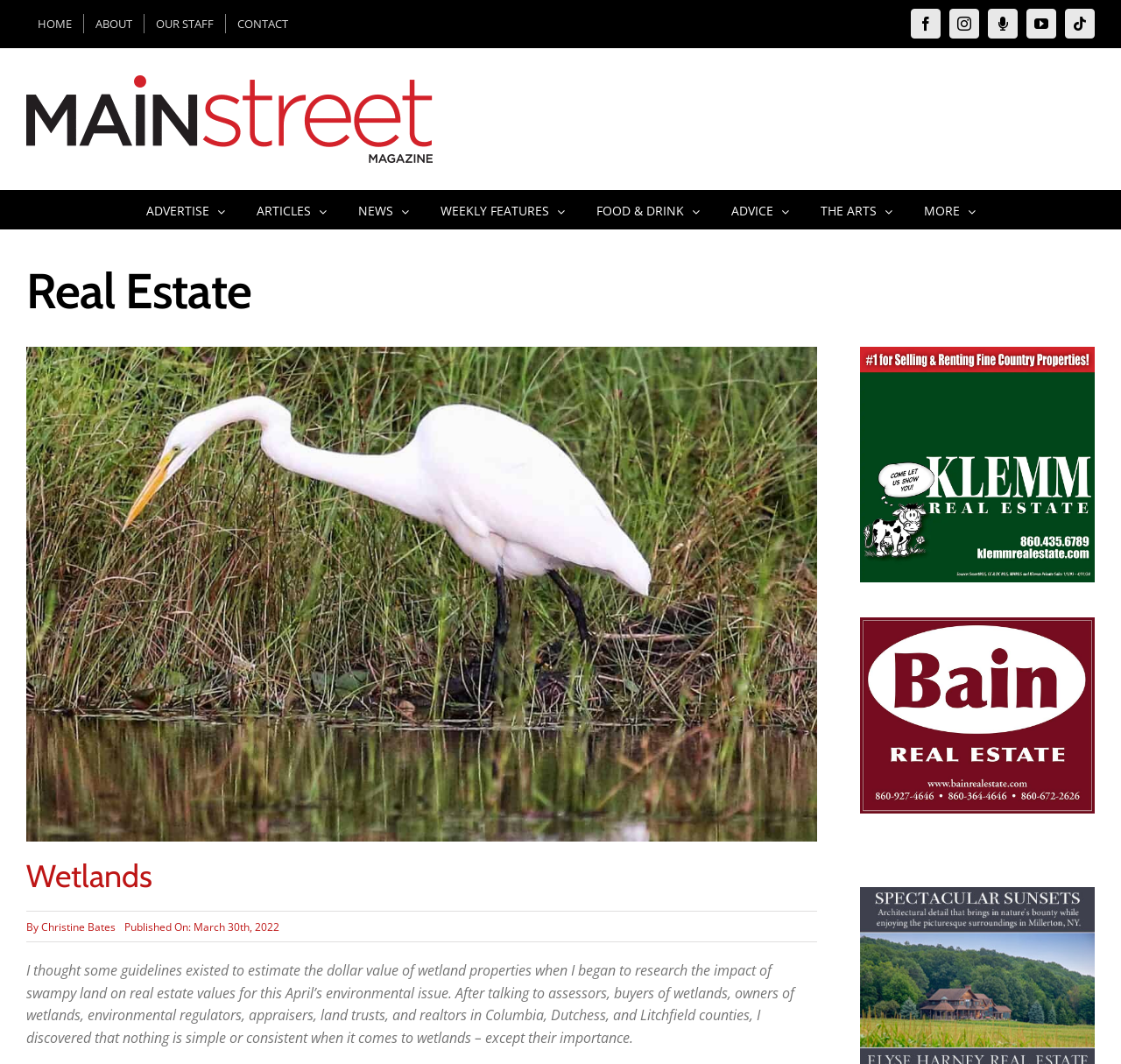Determine the bounding box coordinates of the UI element that matches the following description: "WEEKLY FEATURES". The coordinates should be four float numbers between 0 and 1 in the format [left, top, right, bottom].

[0.393, 0.179, 0.504, 0.215]